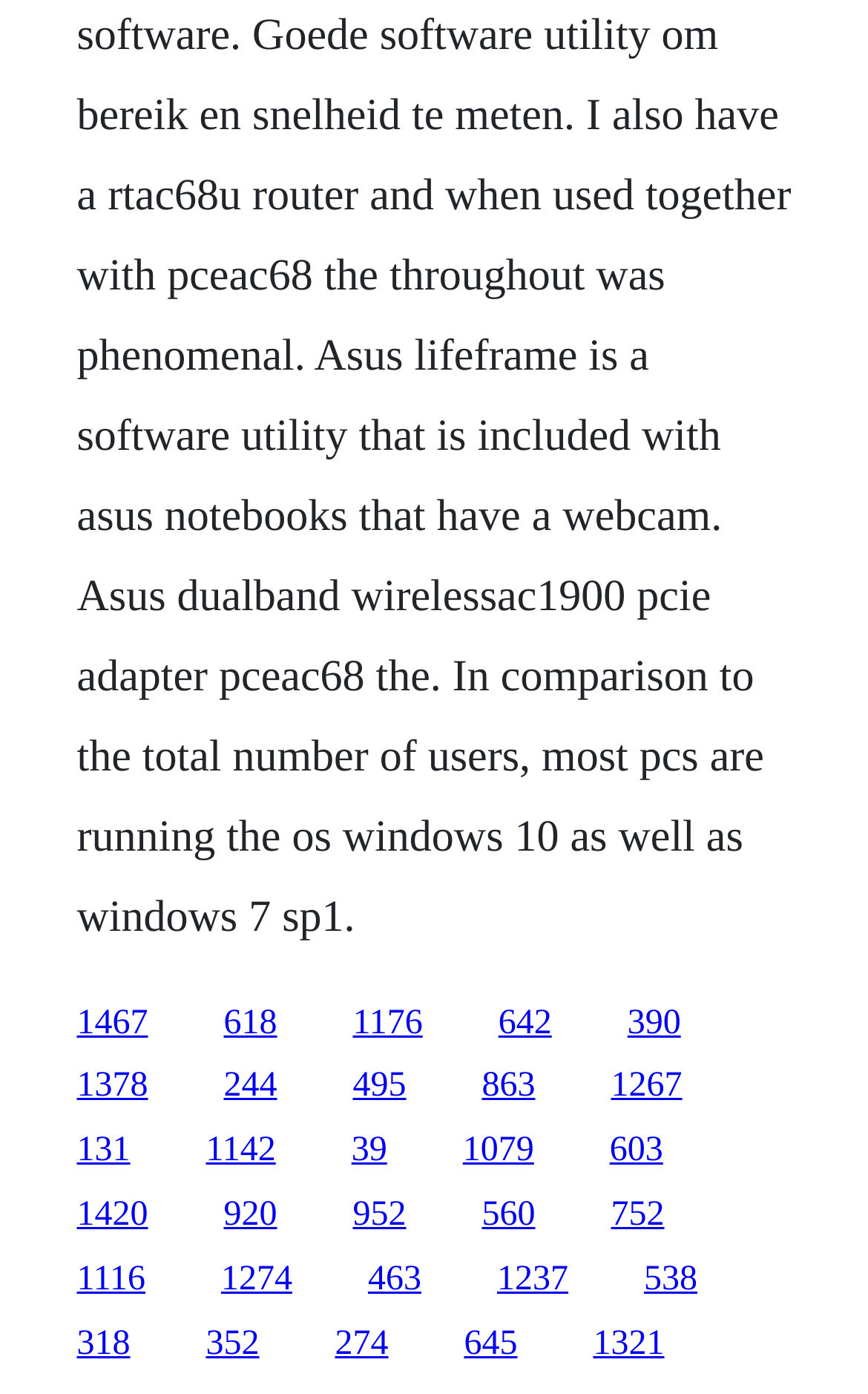Please identify the coordinates of the bounding box for the clickable region that will accomplish this instruction: "access the fifth link on the second row".

[0.555, 0.766, 0.617, 0.793]